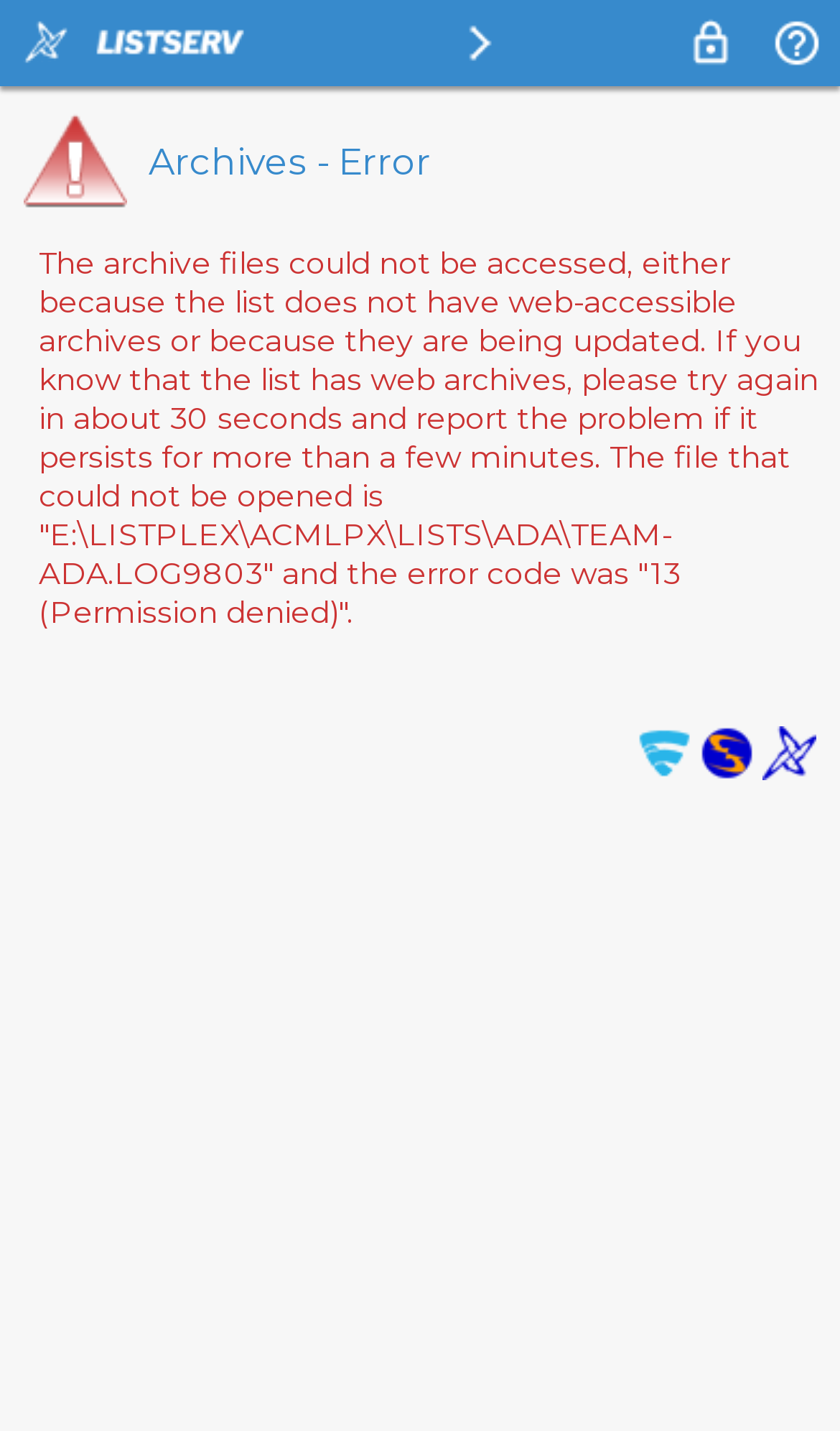What is the error code?
Could you please answer the question thoroughly and with as much detail as possible?

The error code is mentioned in the error message, which states 'The file that could not be opened is "E:\LISTPLEX\ACMLPX\LISTS\ADA\TEAM-ADA.LOG9803" and the error code was "13 (Permission denied)"'.